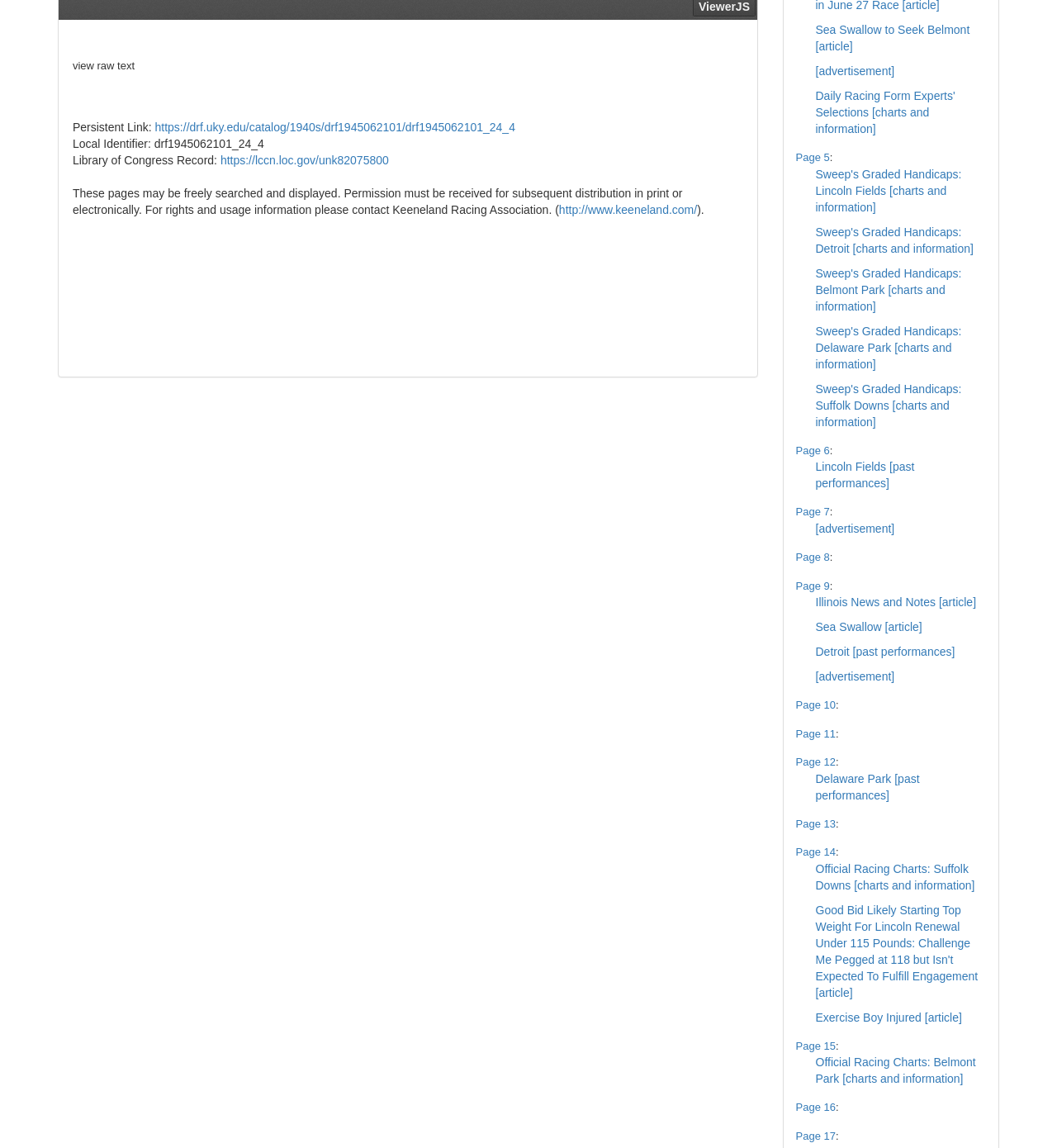Please specify the bounding box coordinates of the region to click in order to perform the following instruction: "View the 'Sea Swallow to Seek Belmont' article".

[0.771, 0.02, 0.917, 0.046]